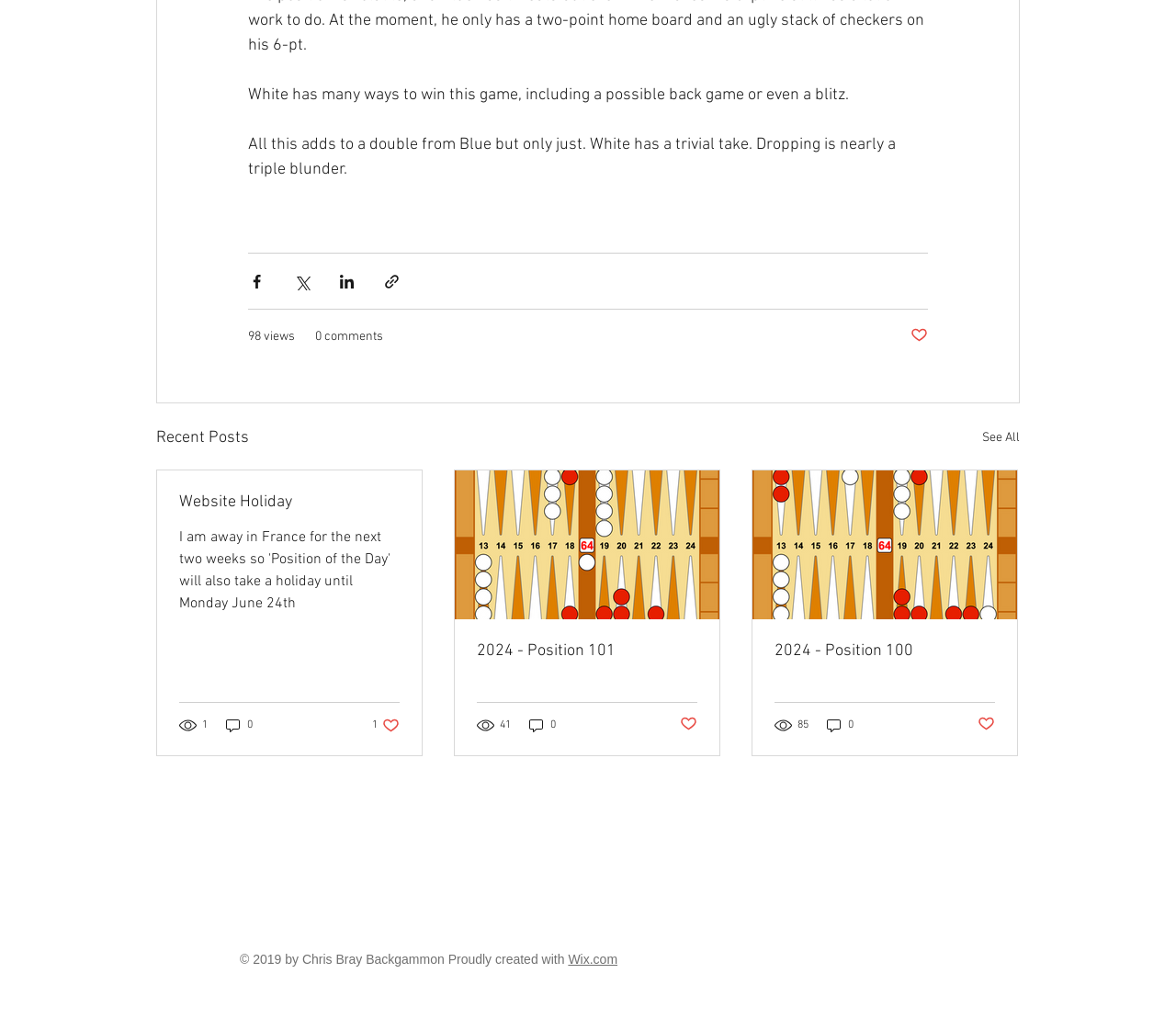Answer the question below in one word or phrase:
What is the purpose of the 'Share via' buttons?

To share content on social media